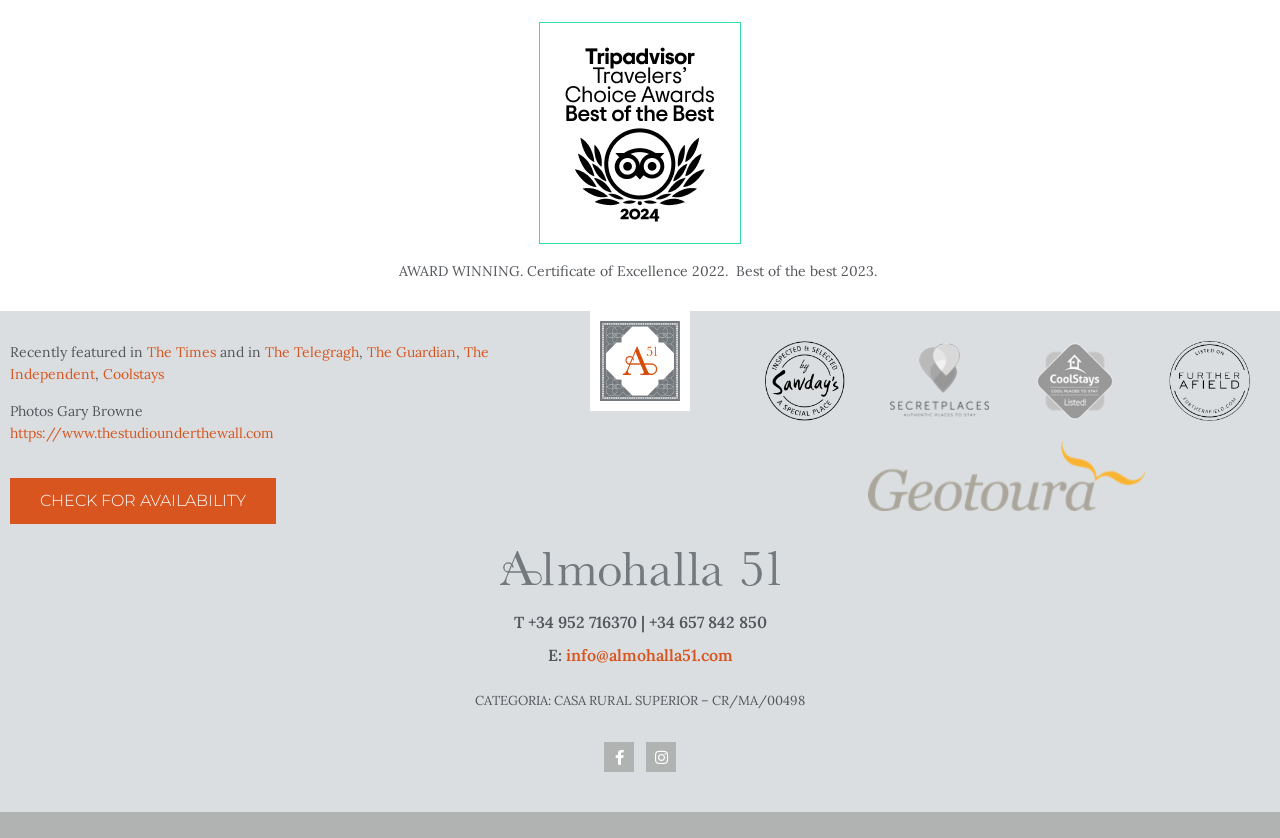Please provide the bounding box coordinate of the region that matches the element description: The Times. Coordinates should be in the format (top-left x, top-left y, bottom-right x, bottom-right y) and all values should be between 0 and 1.

[0.115, 0.41, 0.169, 0.431]